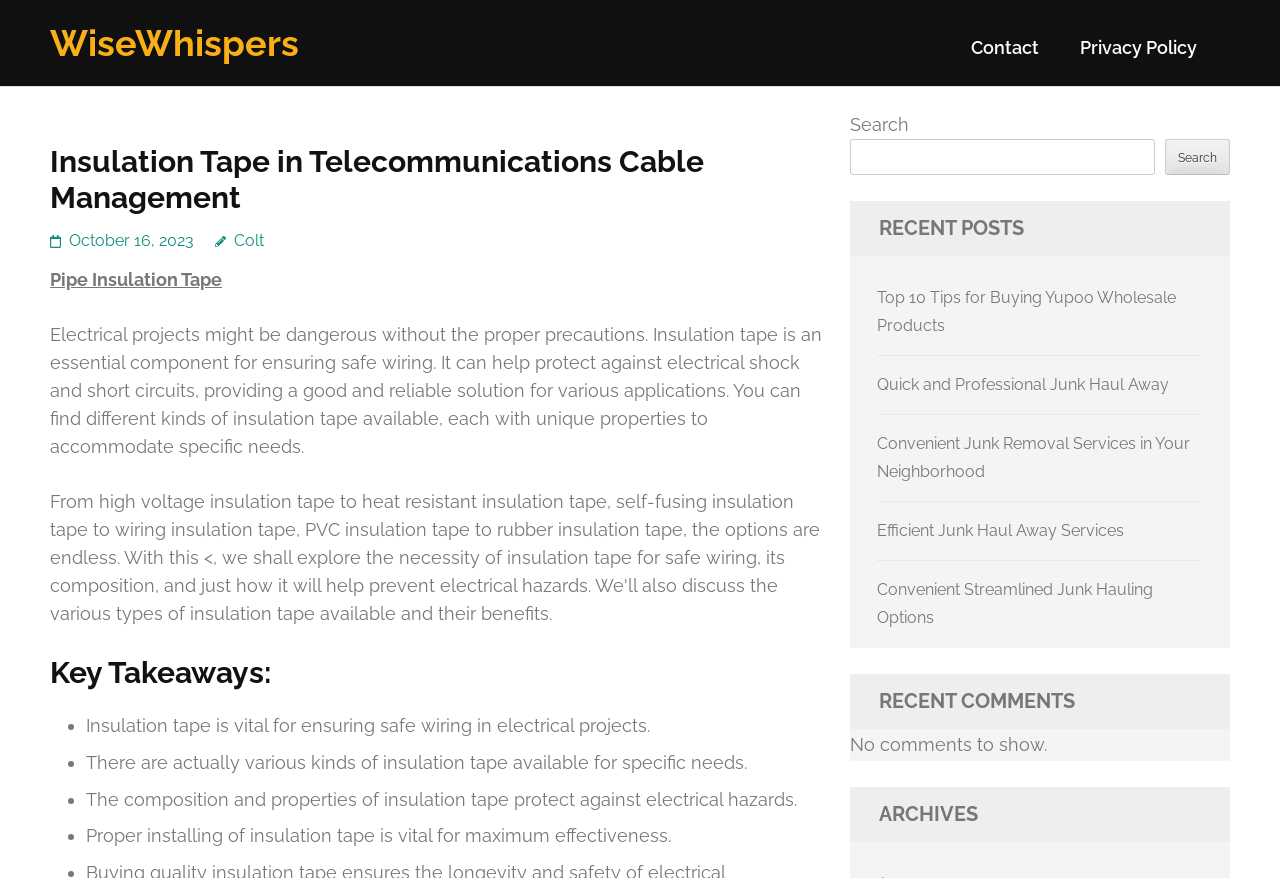Please determine the bounding box coordinates of the element's region to click in order to carry out the following instruction: "Search for something". The coordinates should be four float numbers between 0 and 1, i.e., [left, top, right, bottom].

[0.664, 0.158, 0.902, 0.199]